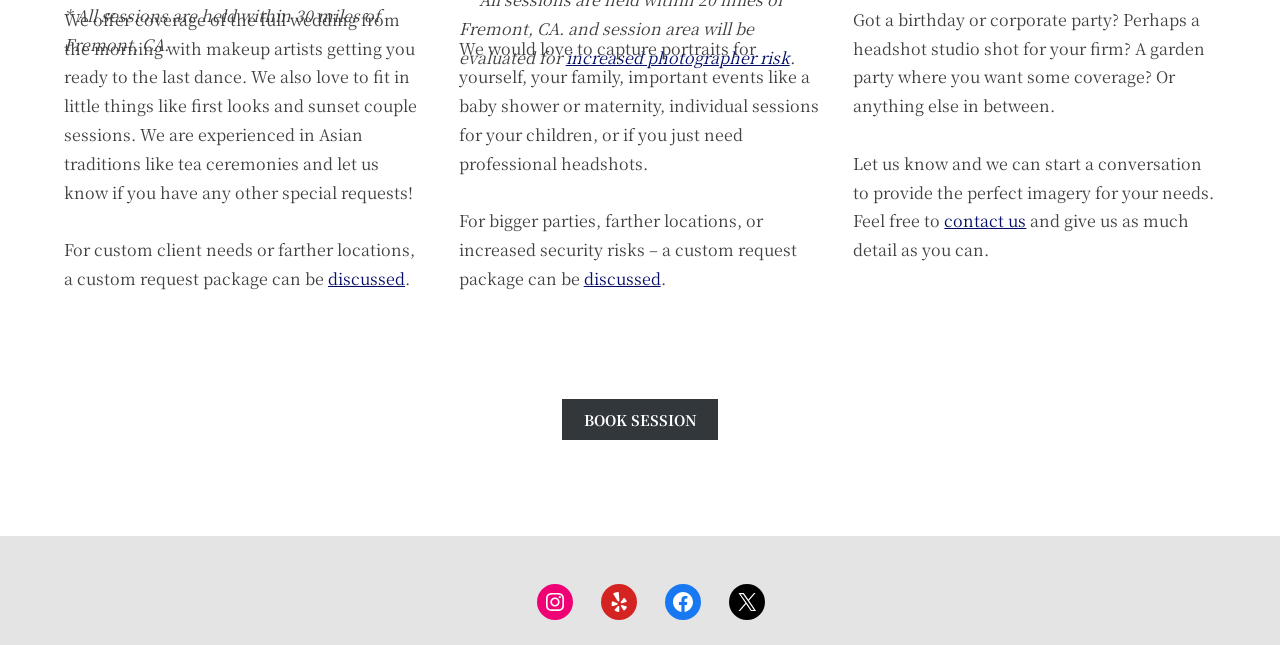Find the bounding box coordinates of the clickable element required to execute the following instruction: "Click to book a session". Provide the coordinates as four float numbers between 0 and 1, i.e., [left, top, right, bottom].

[0.439, 0.619, 0.561, 0.682]